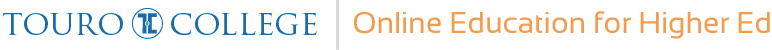What phrase is adjacent to the college name?
Please provide a single word or phrase in response based on the screenshot.

Online Education for Higher Ed